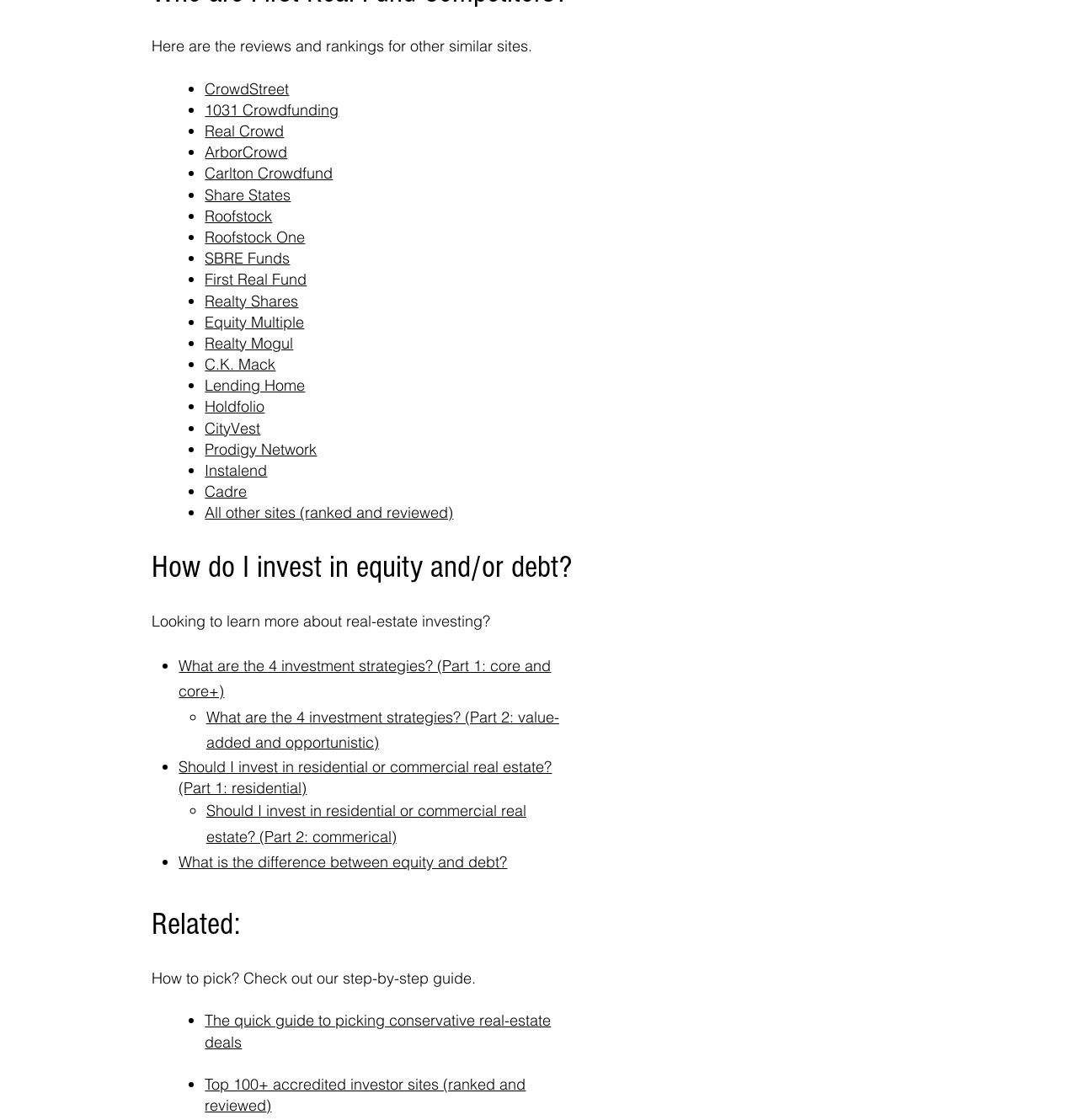What is the purpose of the webpage? Please answer the question using a single word or phrase based on the image.

Providing resources for real-estate investing